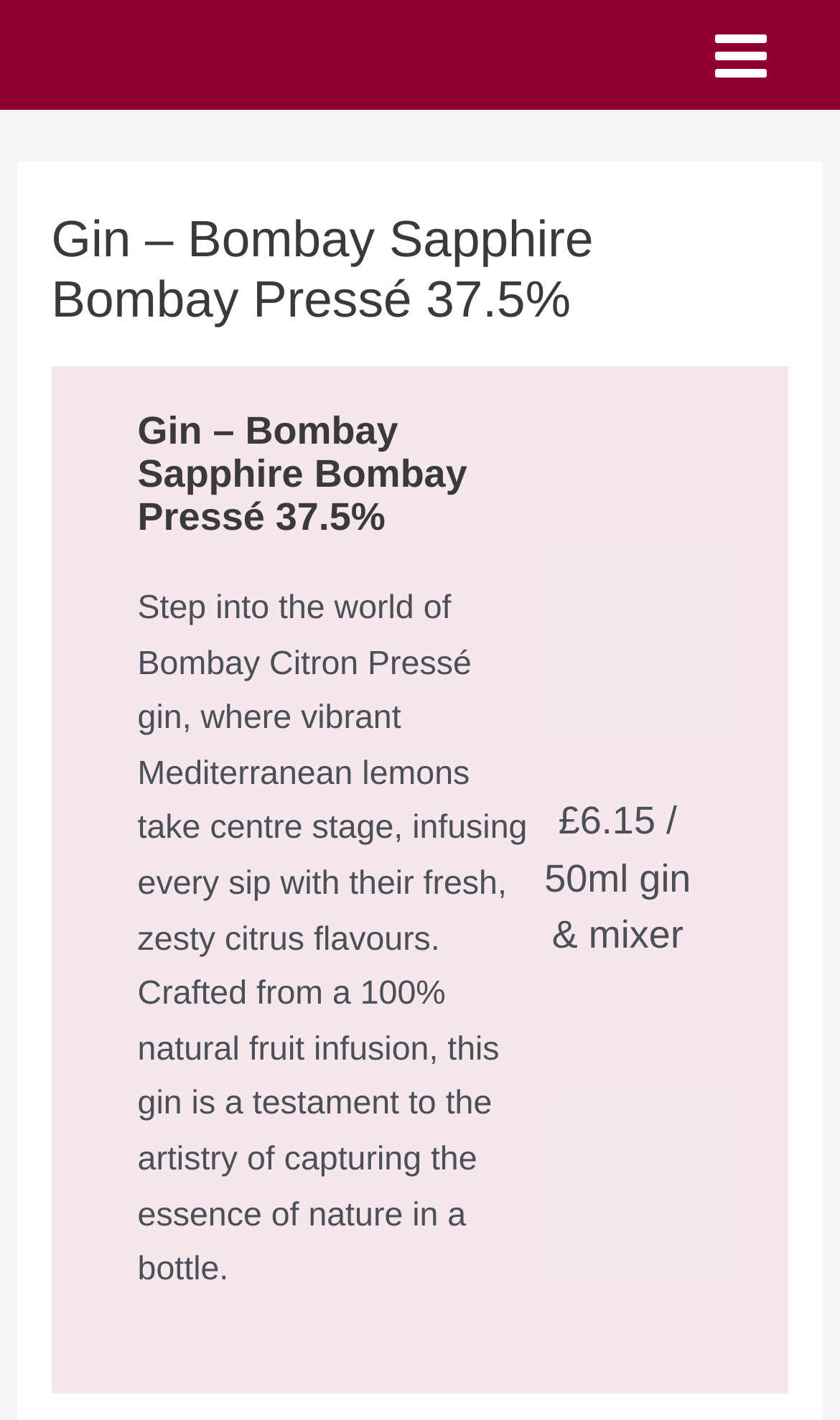Answer the question in a single word or phrase:
Is the main menu expanded?

No